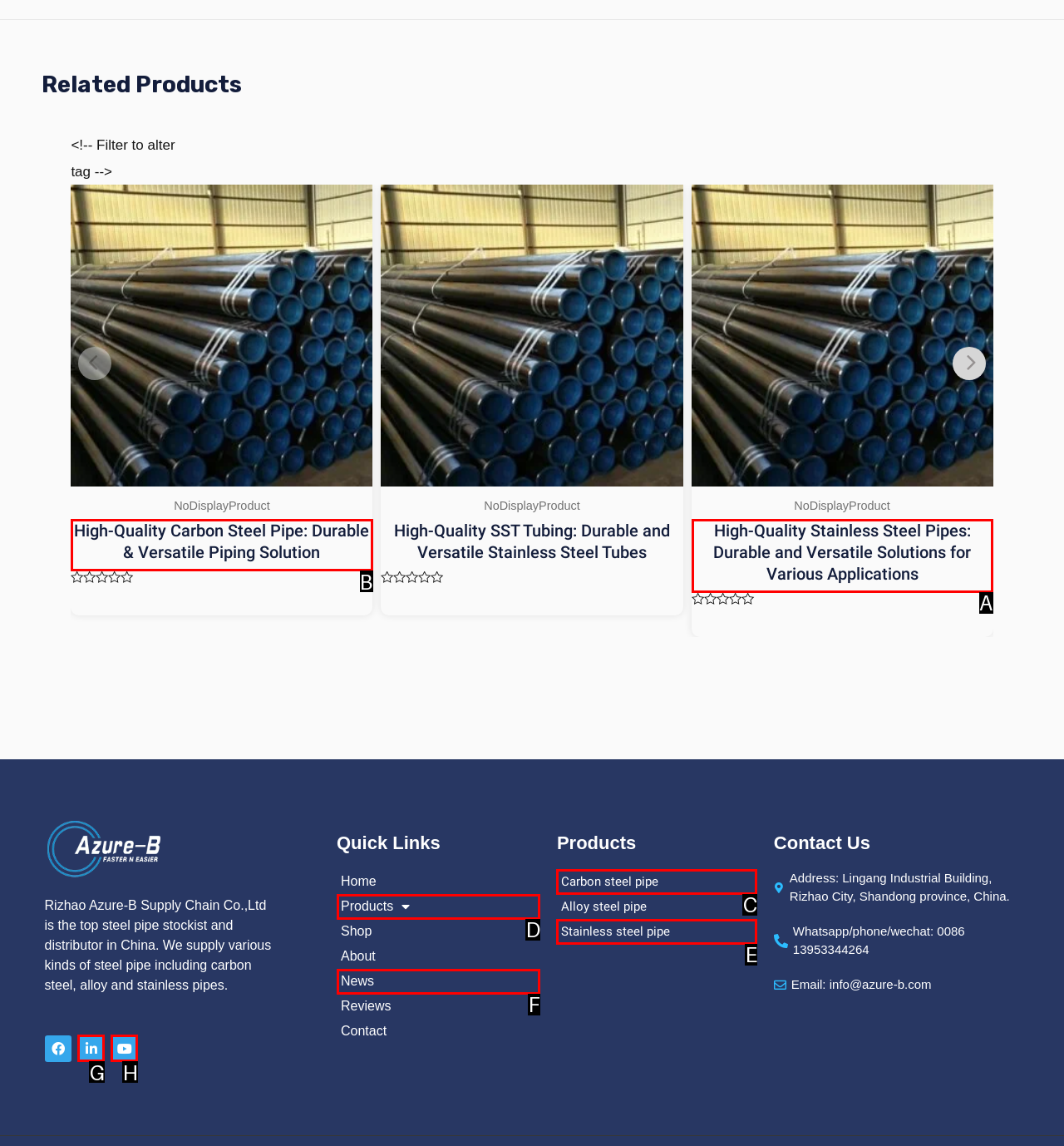Identify the correct UI element to click to follow this instruction: Click on the 'Contact Us' link
Respond with the letter of the appropriate choice from the displayed options.

None